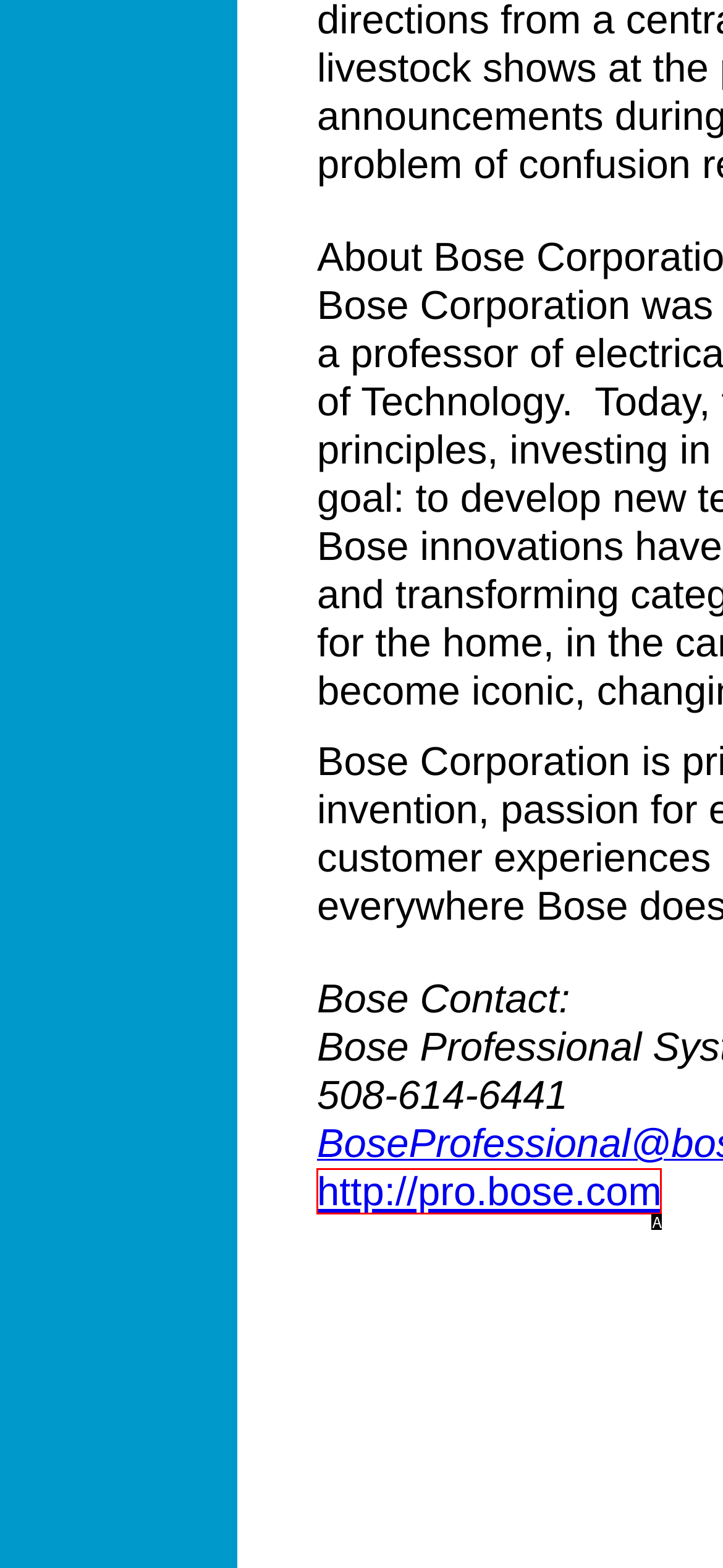From the given choices, identify the element that matches: http://pro.bose.com
Answer with the letter of the selected option.

A